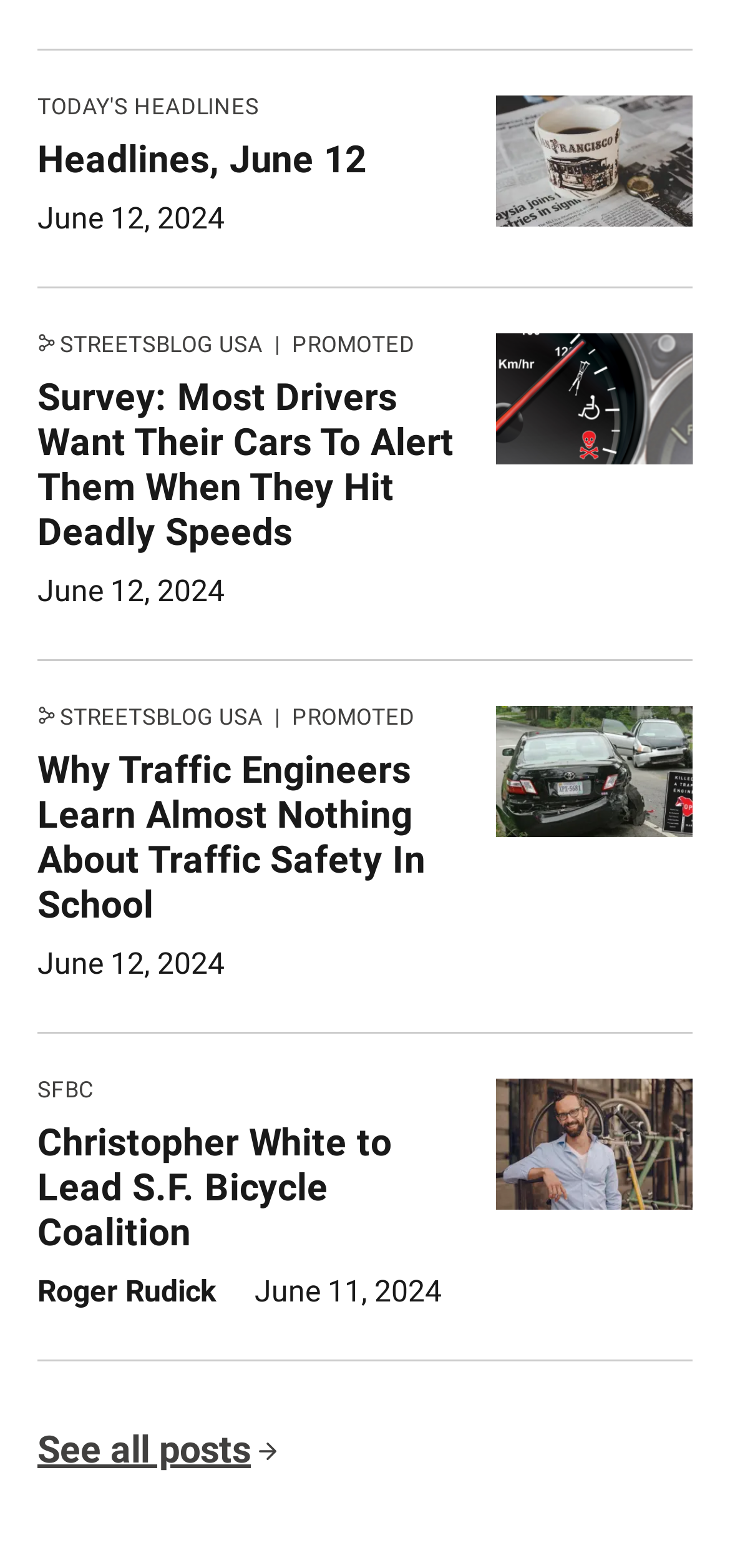Answer the following inquiry with a single word or phrase:
What is the purpose of the 'See all posts' button?

To view more posts